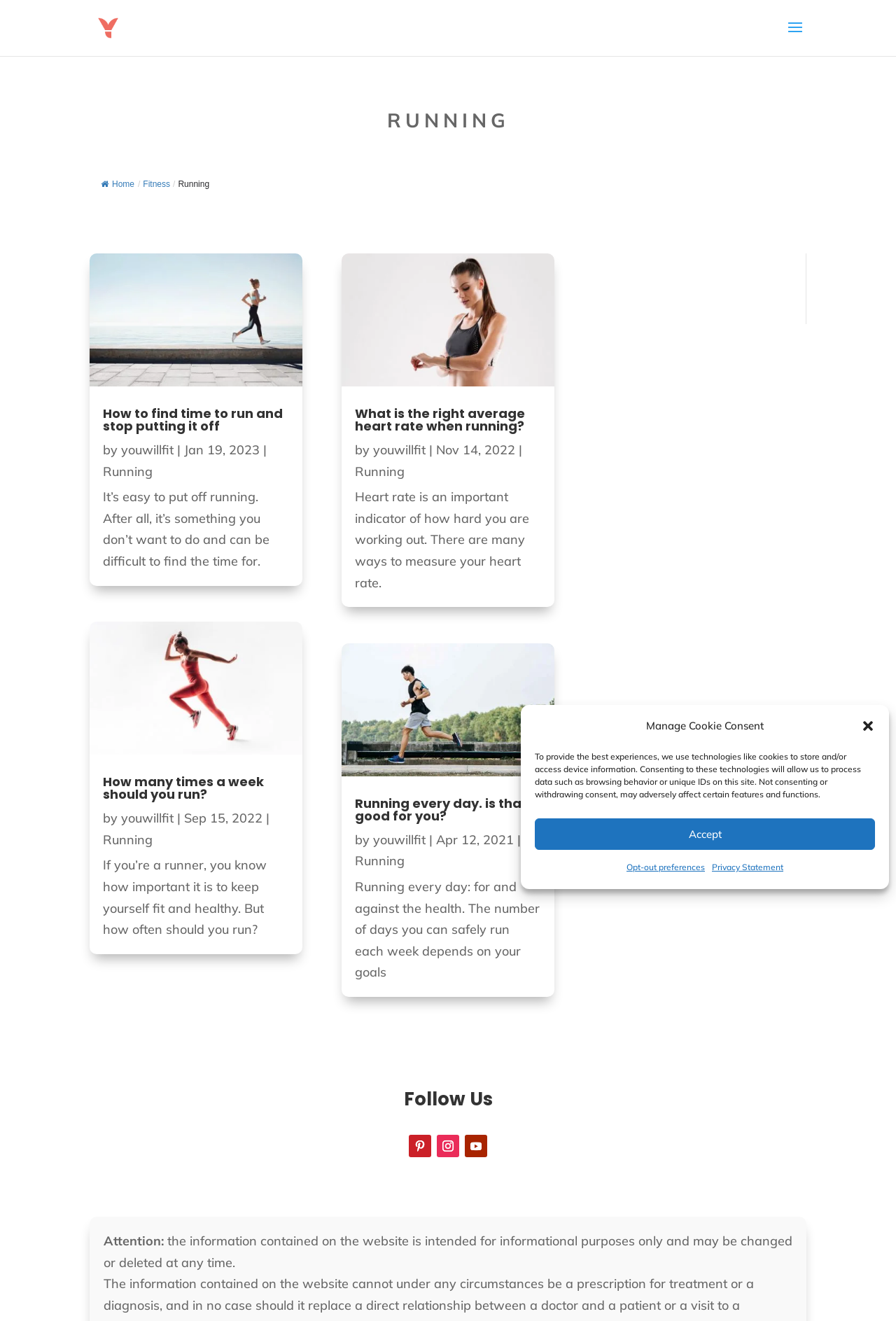Provide the bounding box coordinates for the area that should be clicked to complete the instruction: "Read the article 'How to find time to run and stop putting it off'".

[0.099, 0.191, 0.338, 0.293]